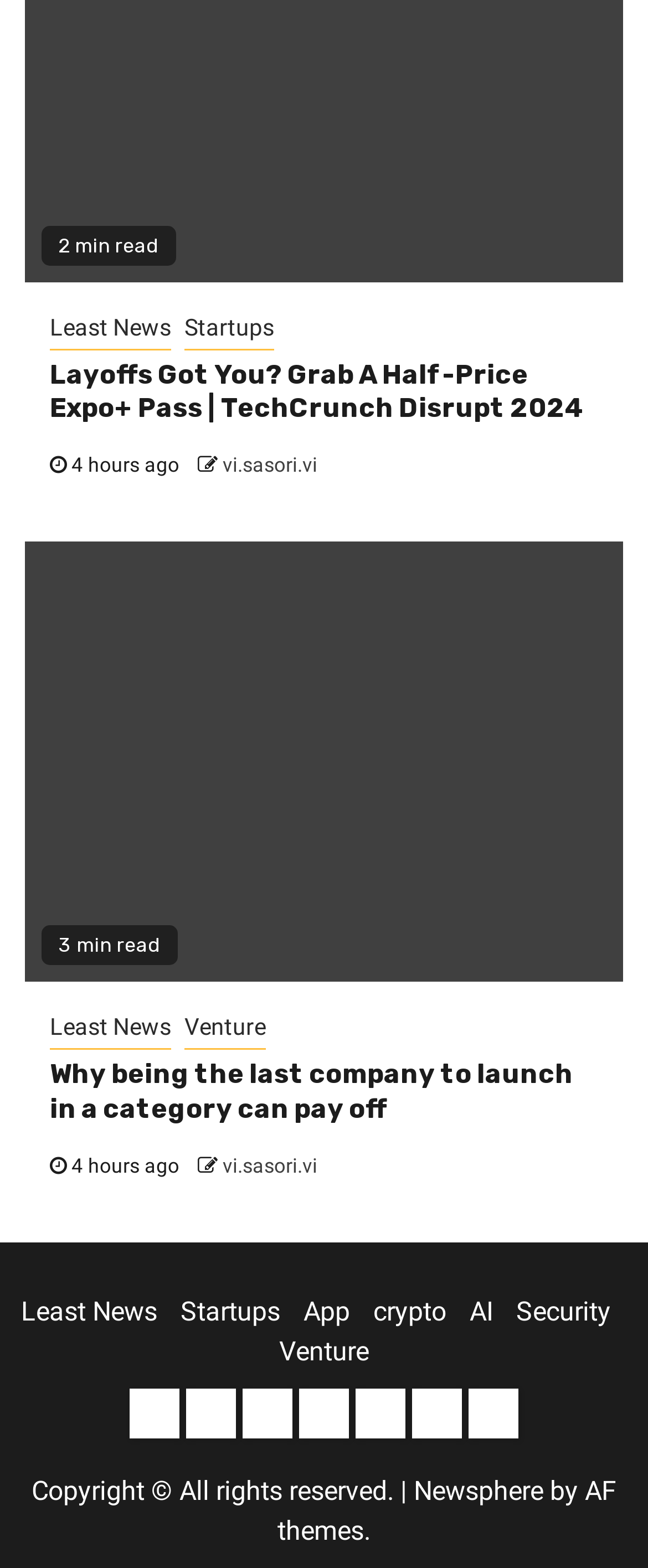Observe the image and answer the following question in detail: How long ago was the article 'Why being the last company to launch in a category can pay off' published?

The publication time of the article can be found below the article title, which says '4 hours ago', indicating that the article was published 4 hours ago.